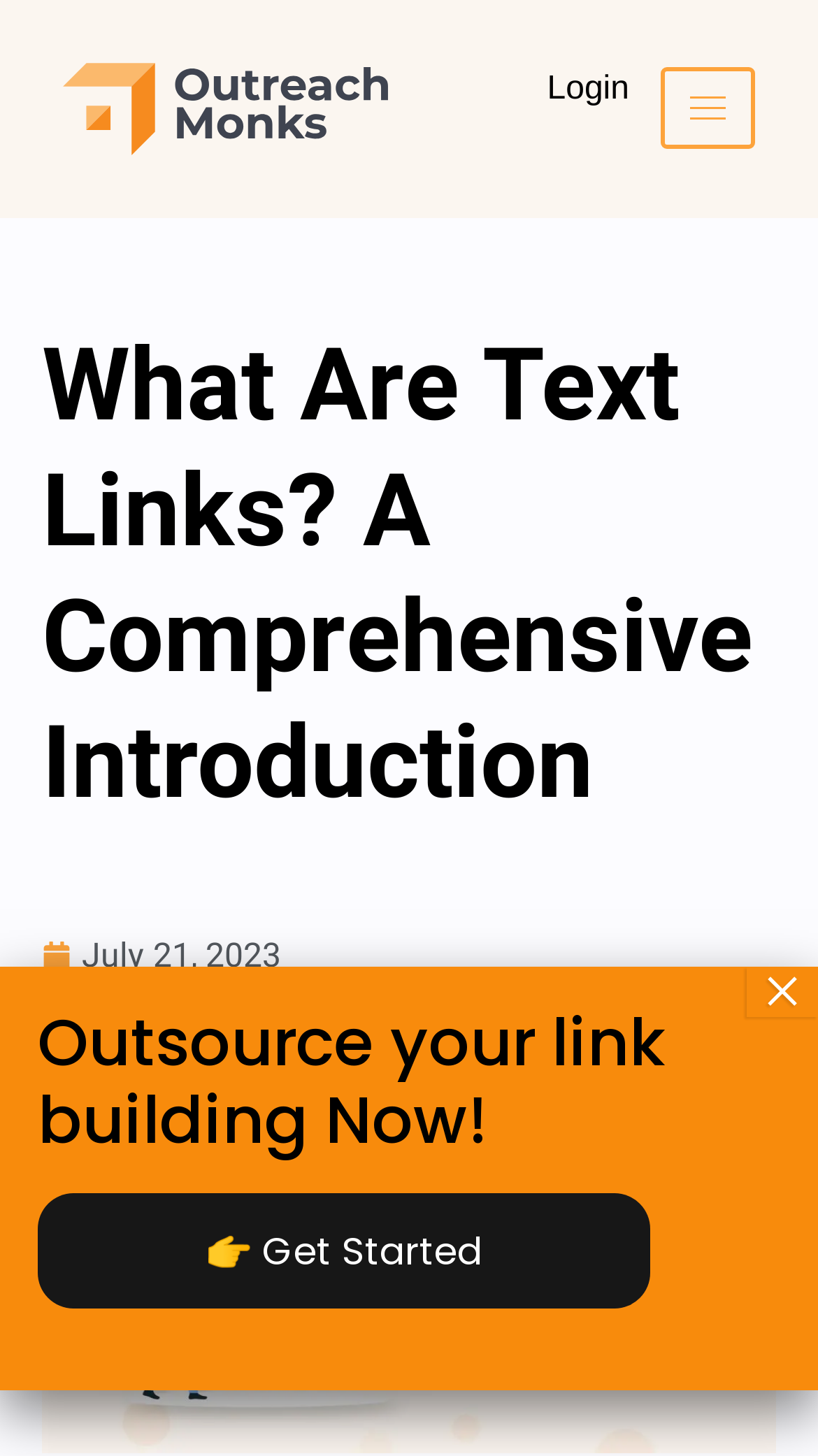Please determine the main heading text of this webpage.

What Are Text Links? A Comprehensive Introduction